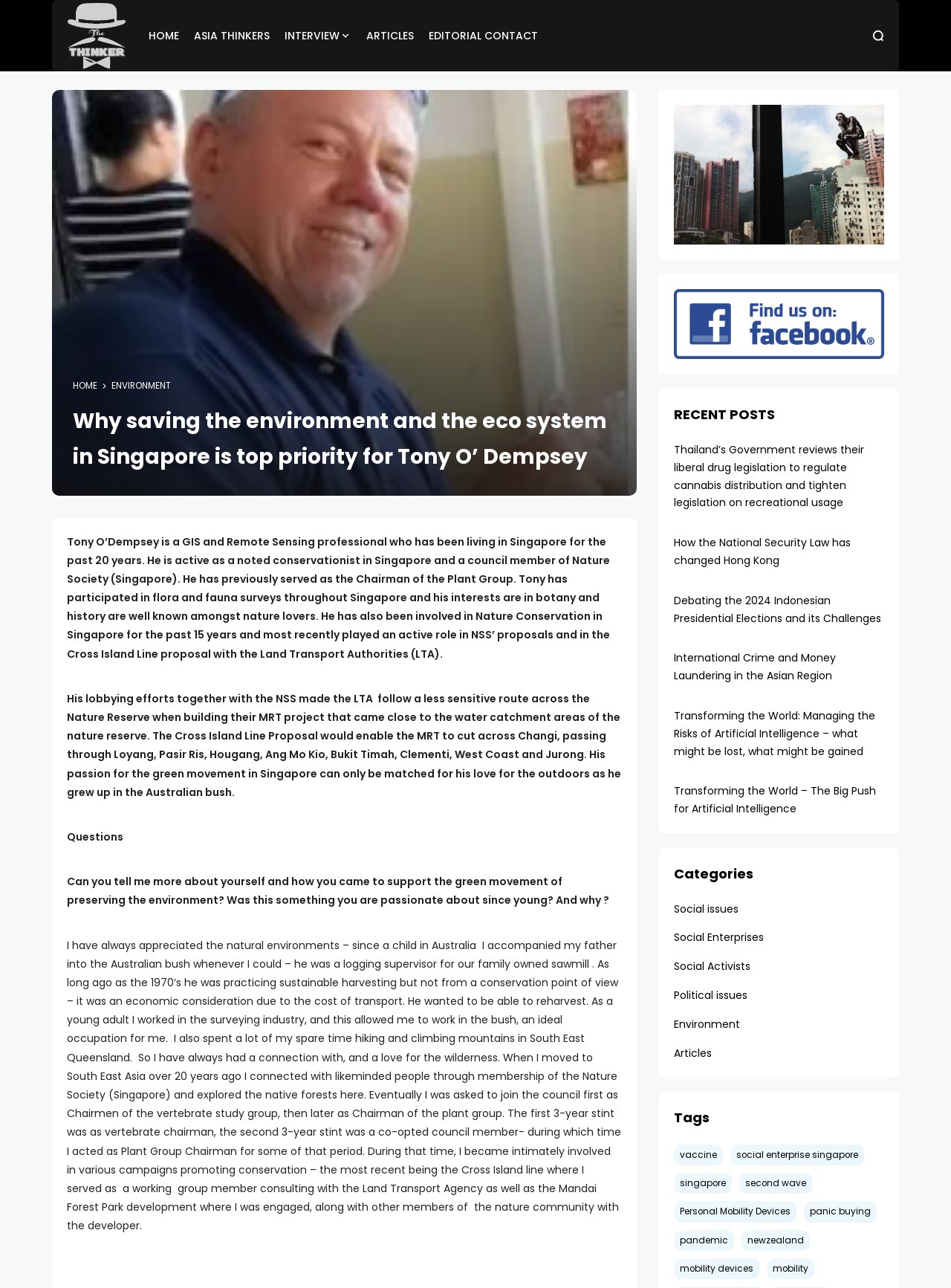What is the title of the first article in the 'RECENT POSTS' section?
Based on the visual, give a brief answer using one word or a short phrase.

Thailand’s Government reviews their liberal drug legislation